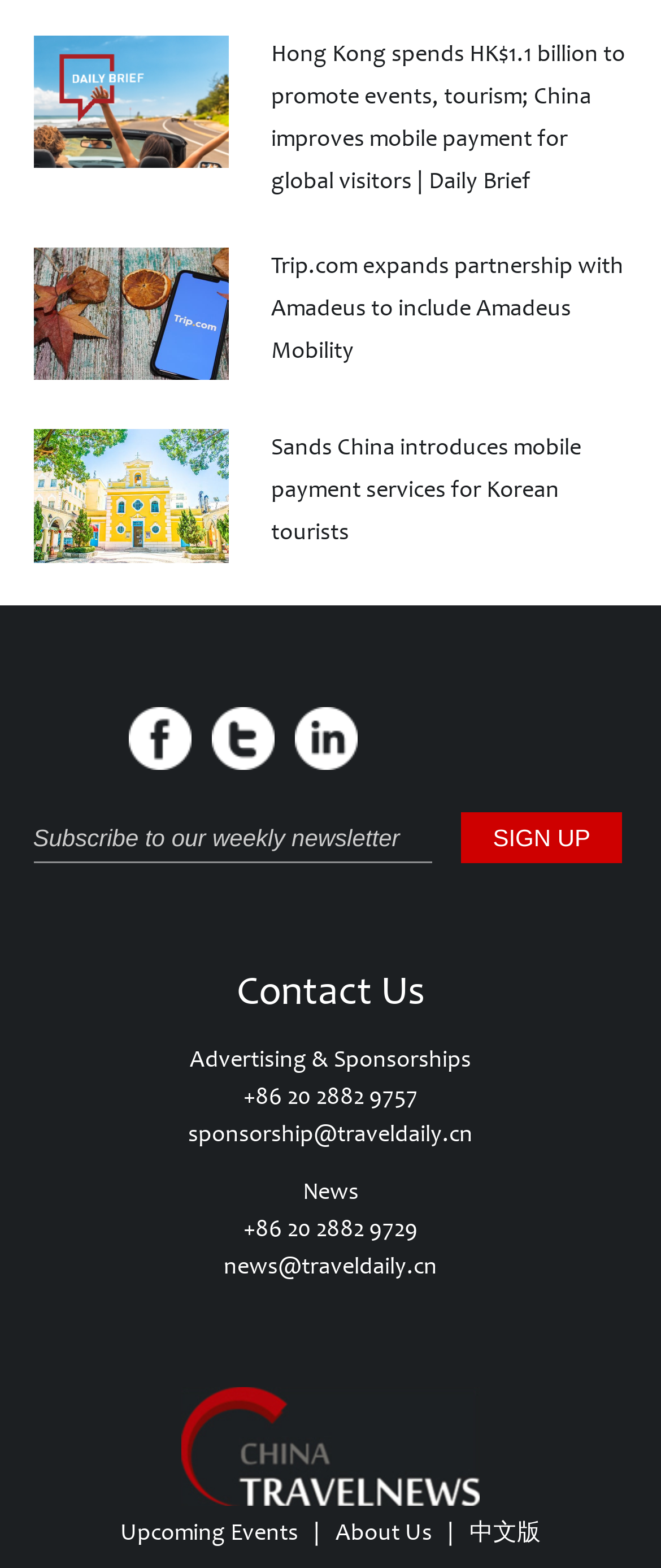Find the bounding box coordinates for the element that must be clicked to complete the instruction: "Read news about Hong Kong spending HK$1.1 billion to promote events and tourism". The coordinates should be four float numbers between 0 and 1, indicated as [left, top, right, bottom].

[0.05, 0.023, 0.347, 0.108]